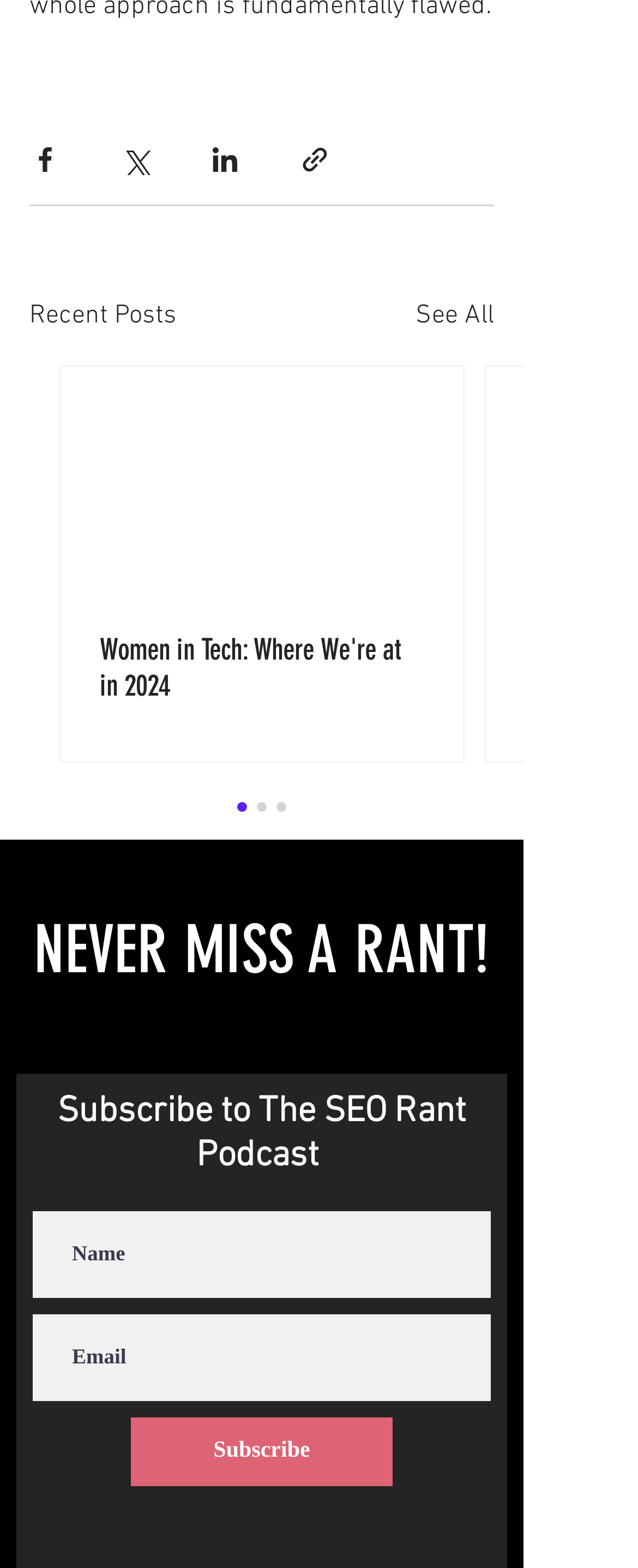Using the given element description, provide the bounding box coordinates (top-left x, top-left y, bottom-right x, bottom-right y) for the corresponding UI element in the screenshot: aria-label="Share via Facebook"

[0.046, 0.092, 0.095, 0.111]